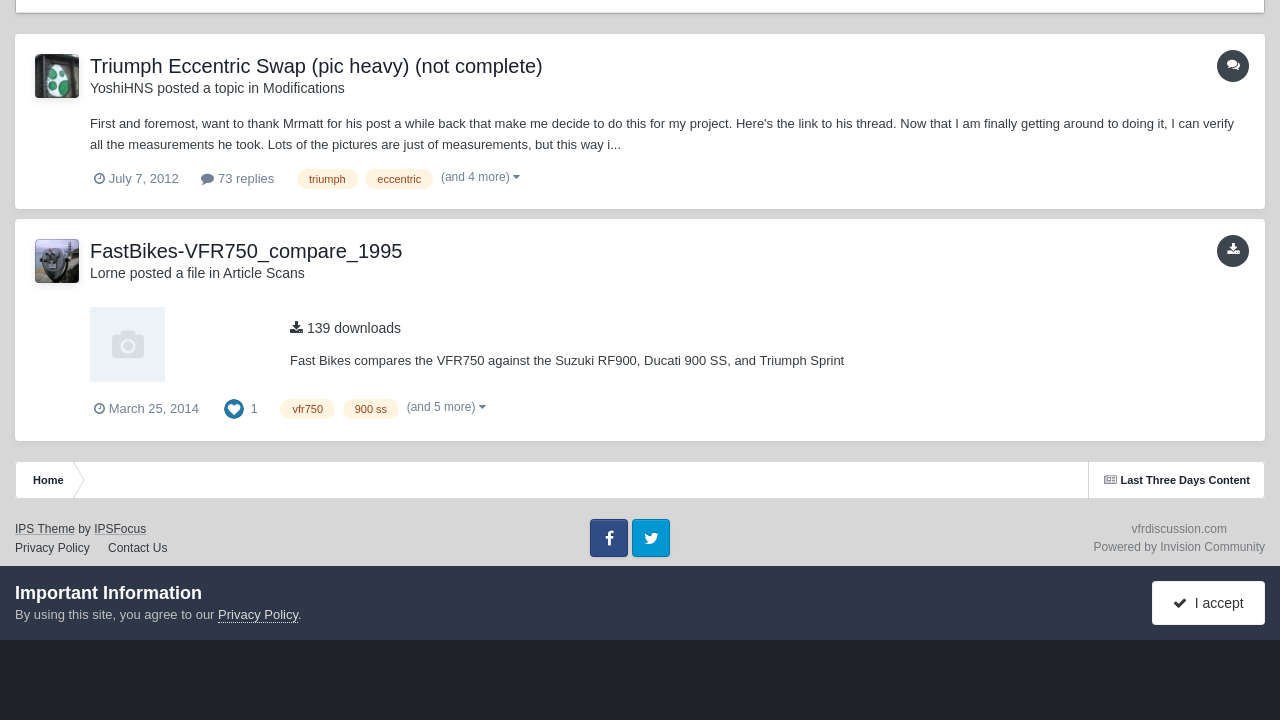Locate the bounding box of the UI element defined by this description: "Privacy Policy". The coordinates should be given as four float numbers between 0 and 1, formatted as [left, top, right, bottom].

[0.17, 0.843, 0.233, 0.865]